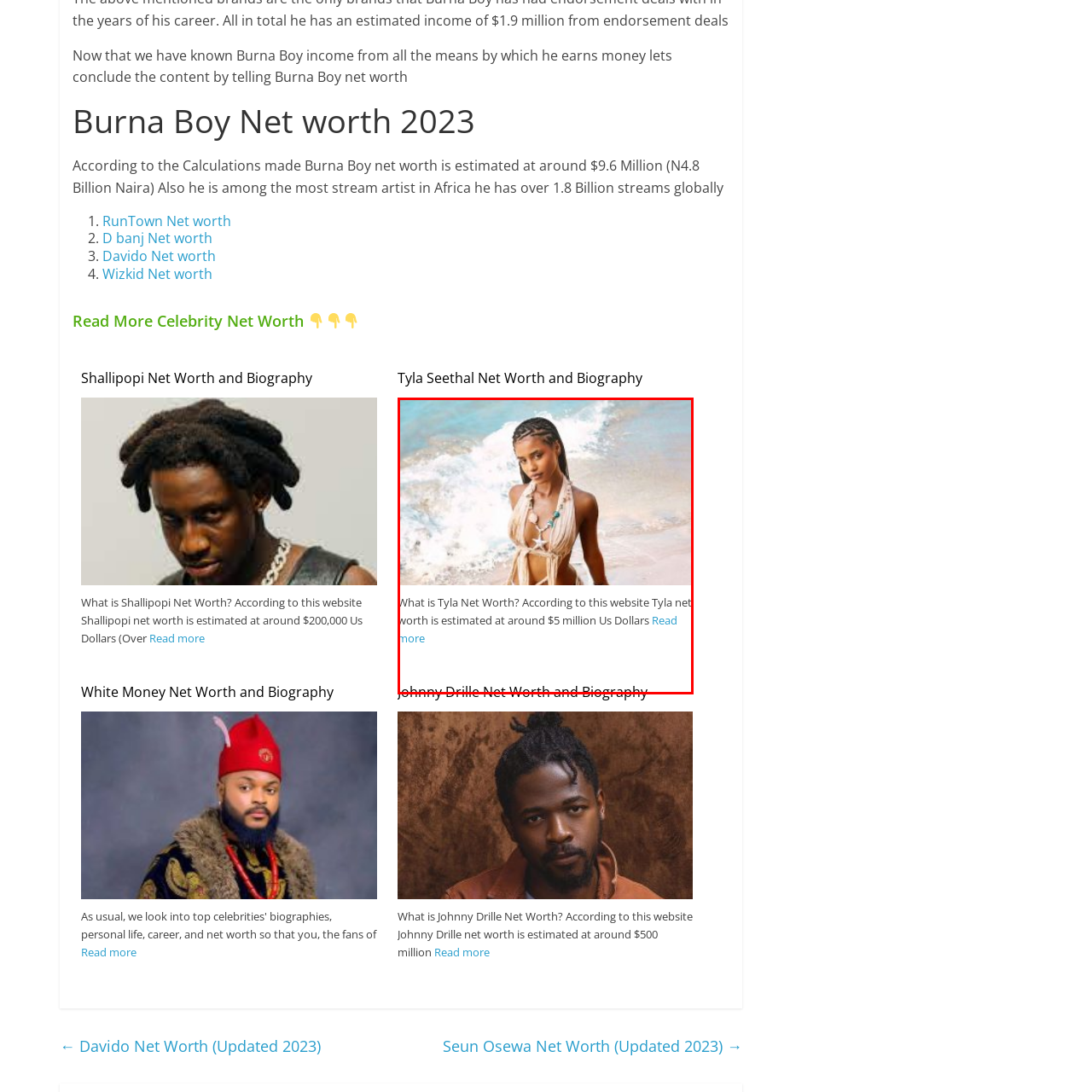Generate a detailed caption for the content inside the red bounding box.

The image features Tyla, an emerging artist, showcased in a striking pose that highlights her fashion sense. Accompanied by a text overlay, the caption reveals an inquiry into her net worth, stating that it is estimated to be around $5 million USD. The message emphasizes her rising prominence in the music industry and invites readers to explore further details with a "Read more" link. This image serves to connect Tyla's visual representation with her professional accomplishments and financial status, reflecting her influence in the contemporary music scene.